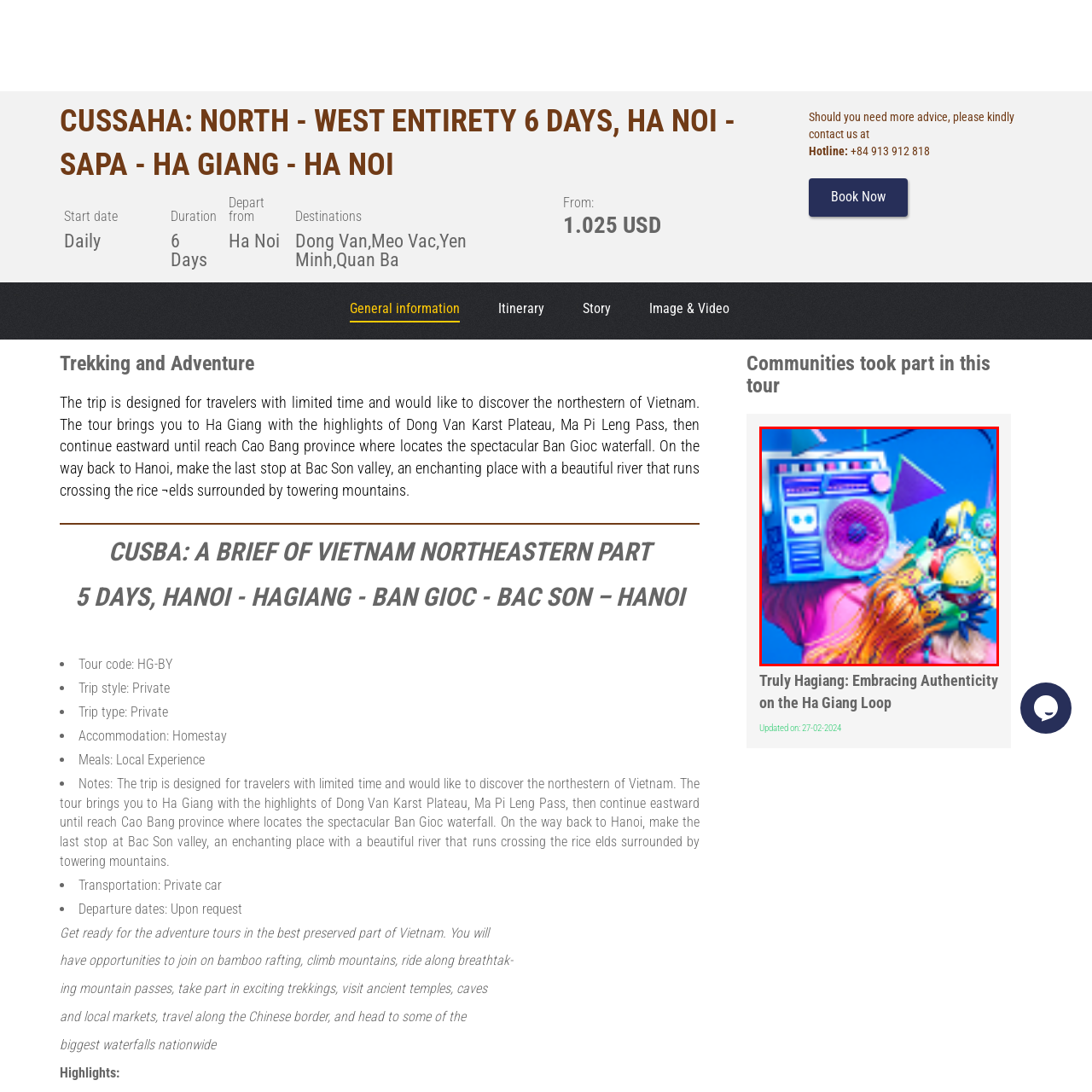Provide a comprehensive description of the image highlighted by the red bounding box.

The image features a vibrant and eclectic design that merges elements of music and art. A brightly colored boombox dominates the scene, showcasing a playful blend of retro aesthetics with modern artistic flair. Surrounding the boombox are various geometric shapes in striking colors, including purple triangles and whimsical accents, which contribute to the lively atmosphere. The background is a bold blue, enhancing the overall dynamic and energetic feel of the composition. This artistic representation suggests a celebration of creativity and the joy of music, inviting viewers to immerse themselves in a visually stimulating experience.